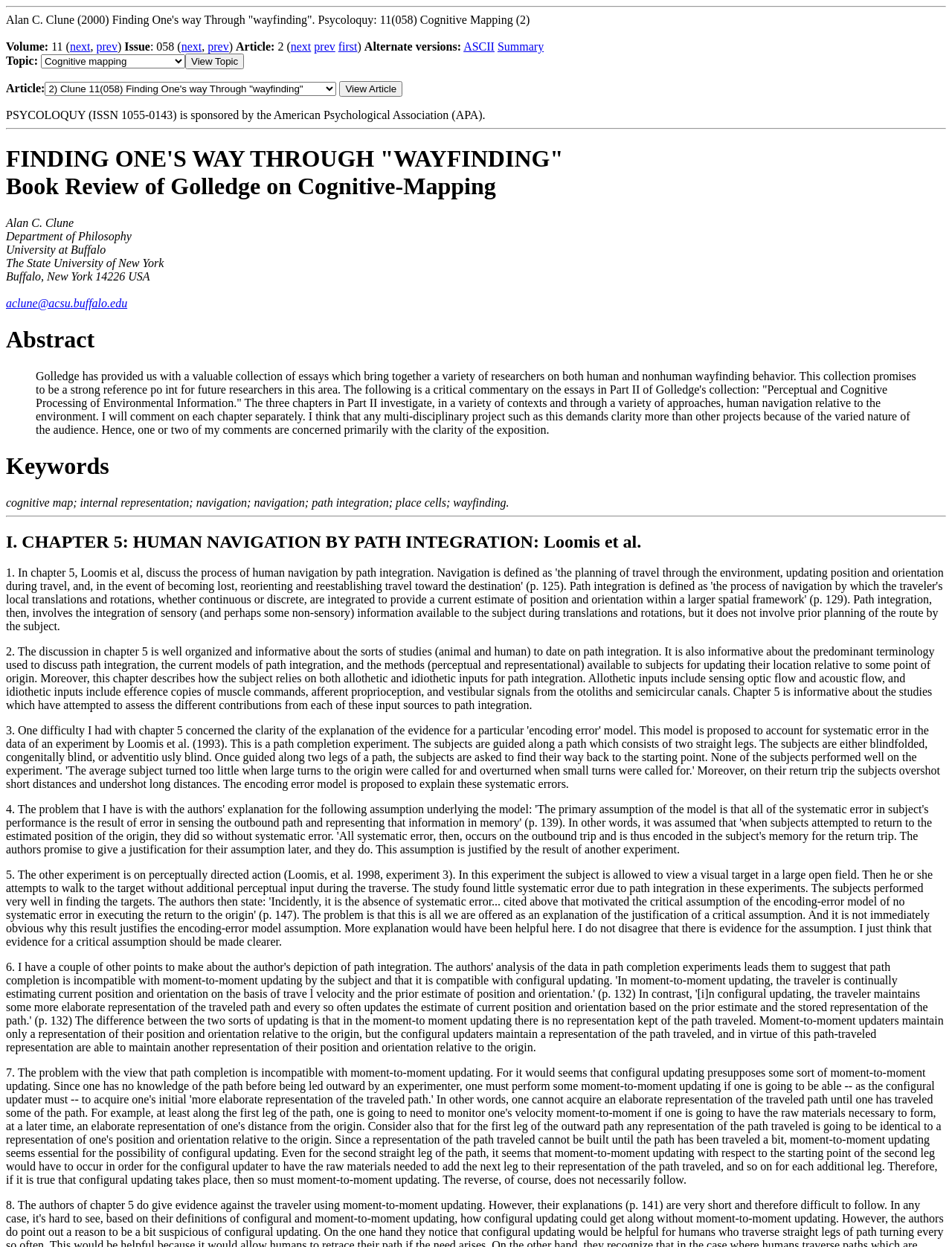Identify the text that serves as the heading for the webpage and generate it.

FINDING ONE'S WAY THROUGH "WAYFINDING"
Book Review of Golledge on Cognitive-Mapping
